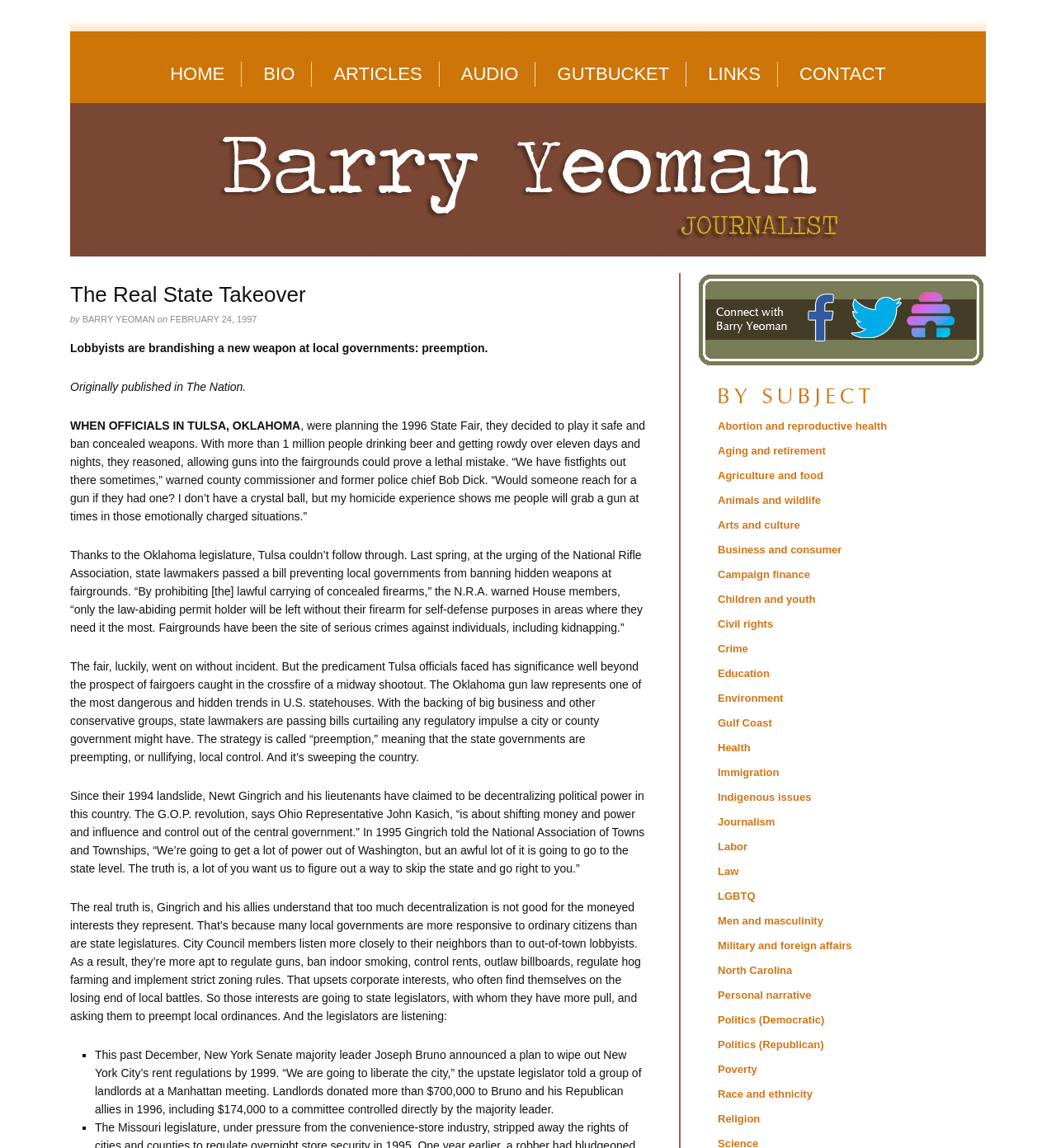Determine the bounding box coordinates of the clickable element necessary to fulfill the instruction: "Click on the HOME link". Provide the coordinates as four float numbers within the 0 to 1 range, i.e., [left, top, right, bottom].

[0.145, 0.054, 0.229, 0.075]